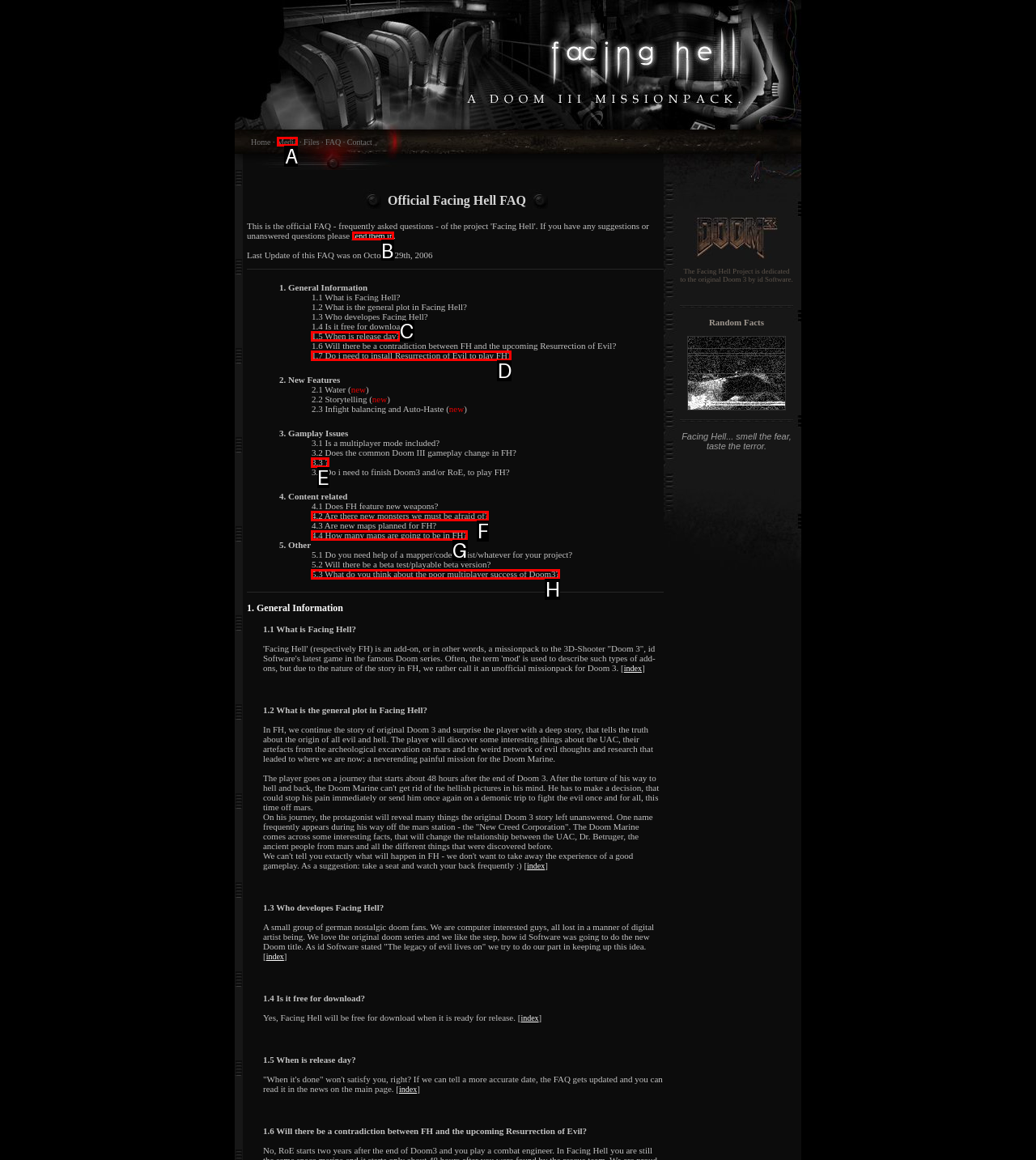Choose the HTML element to click for this instruction: Click on the 'send them in' link Answer with the letter of the correct choice from the given options.

B